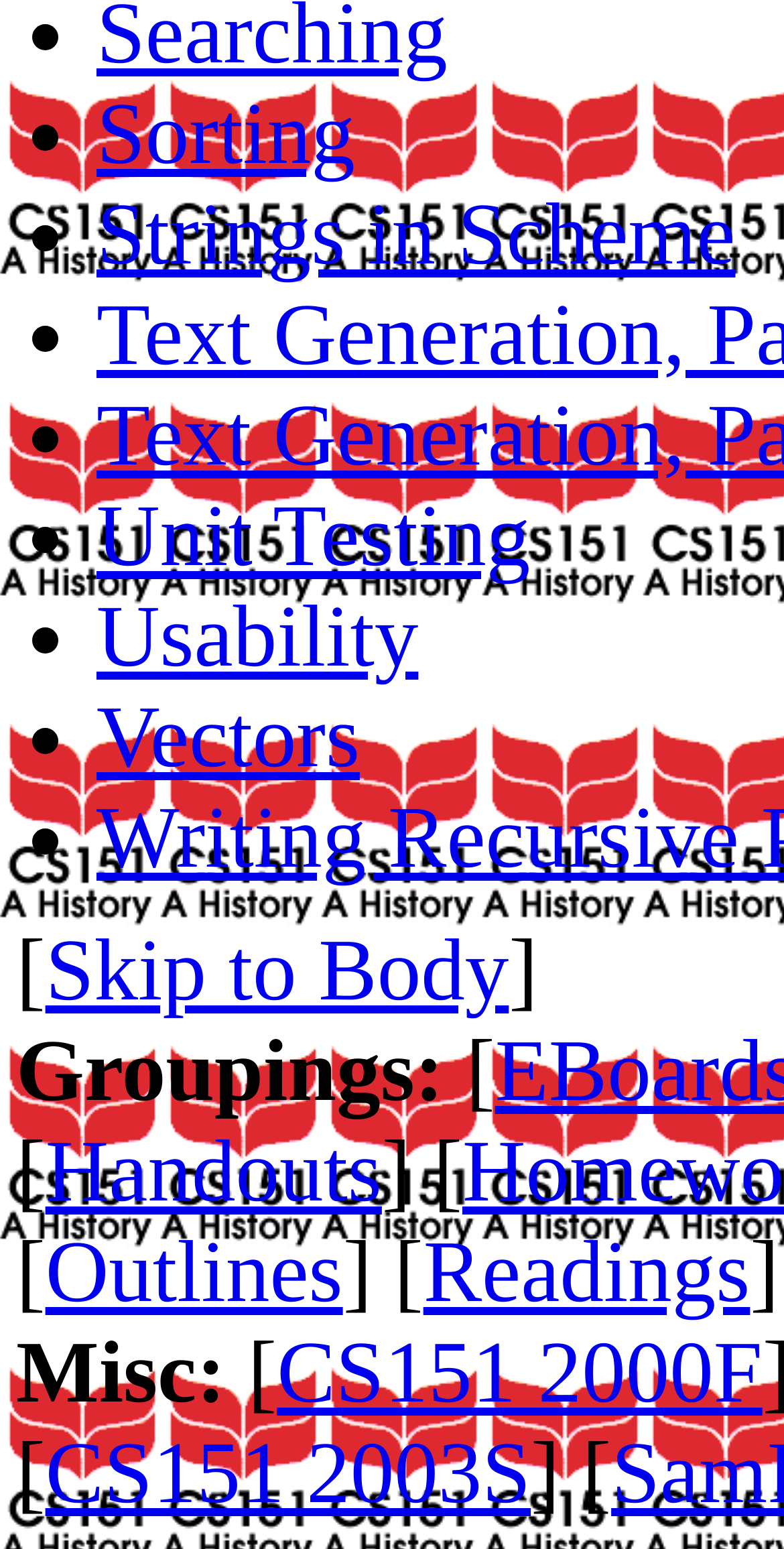Please provide a comprehensive answer to the question based on the screenshot: How many links are there in the 'Groupings:' section?

The 'Groupings:' section can be identified by the StaticText element with the text 'Groupings:'. Then, by looking at the sibling elements, we can count the number of link elements, which are 'Handouts', 'Outlines', and 'Readings', totaling 3 links.